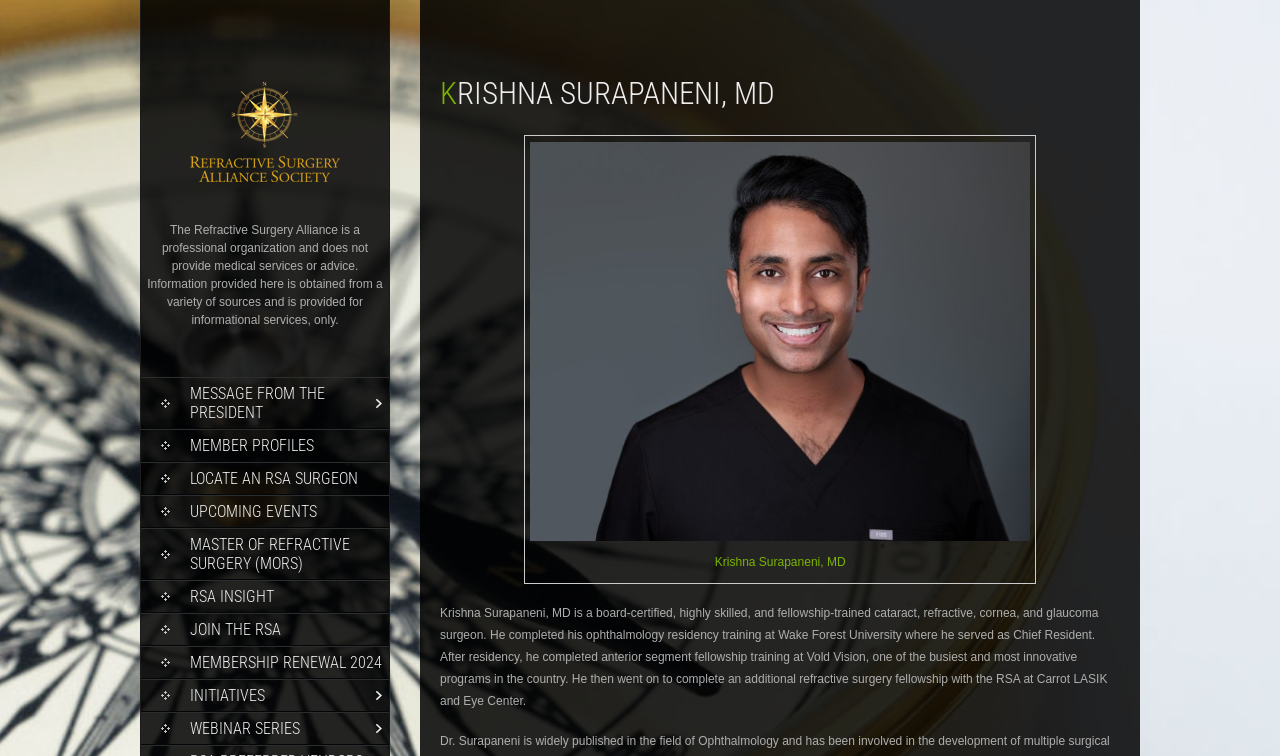Provide a comprehensive caption for the webpage.

The webpage is about Dr. Krishna Surapaneni, a refractive surgeon, and his profile on the Refractive Surgery Alliance Society website. At the top of the page, there are three "Skip to" links: "Skip to Content", "Skip to Menu", and "Skip to Footer". Below these links, there is a heading with a logo image and a link to the Refractive Surgery Alliance Society.

The main content of the page is divided into two sections. On the left side, there is a menu with nine links: "MESSAGE FROM THE PRESIDENT", "MEMBER PROFILES", "LOCATE AN RSA SURGEON", "UPCOMING EVENTS", "MASTER OF REFRACTIVE SURGERY (MORS)", "RSA INSIGHT", "JOIN THE RSA", "MEMBERSHIP RENEWAL 2024", and "INITIATIVES". These links are stacked vertically, with the first link starting from the middle of the page and the rest following below it.

On the right side, there is a section dedicated to Dr. Krishna Surapaneni's profile. It starts with a heading that displays his name, followed by a brief description of his background and expertise as a refractive surgeon. Below this text, there is an image of Dr. Surapaneni, and a link to his profile. Further down, there is a longer paragraph that provides more details about his education, training, and experience as a surgeon.

At the top-right corner of the page, there is a small text that says "Press Alt+1 for screen-reader mode, Alt+0 to cancel", which is likely an accessibility feature.